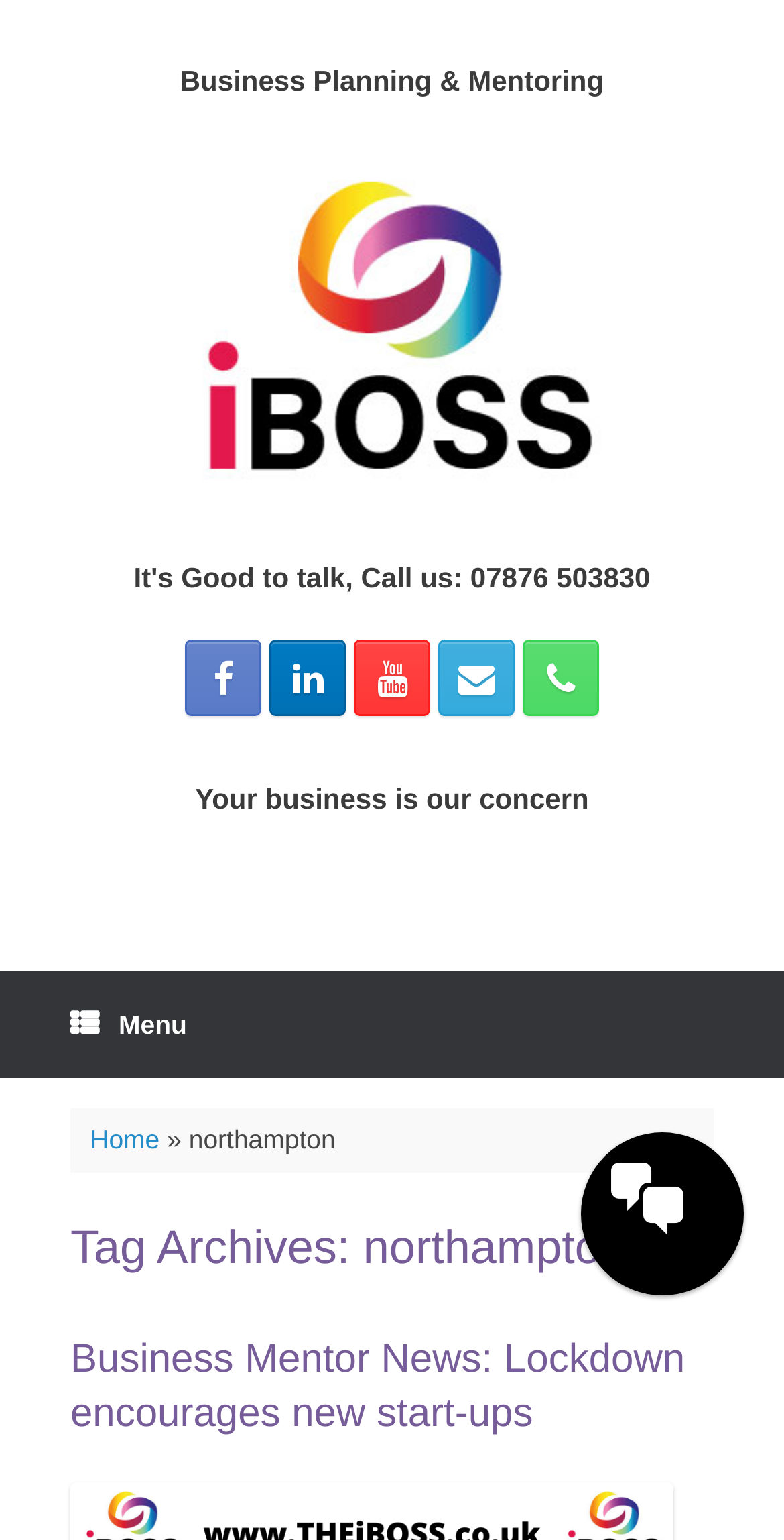Locate the bounding box coordinates of the area where you should click to accomplish the instruction: "Open the menu".

[0.0, 0.63, 0.328, 0.7]